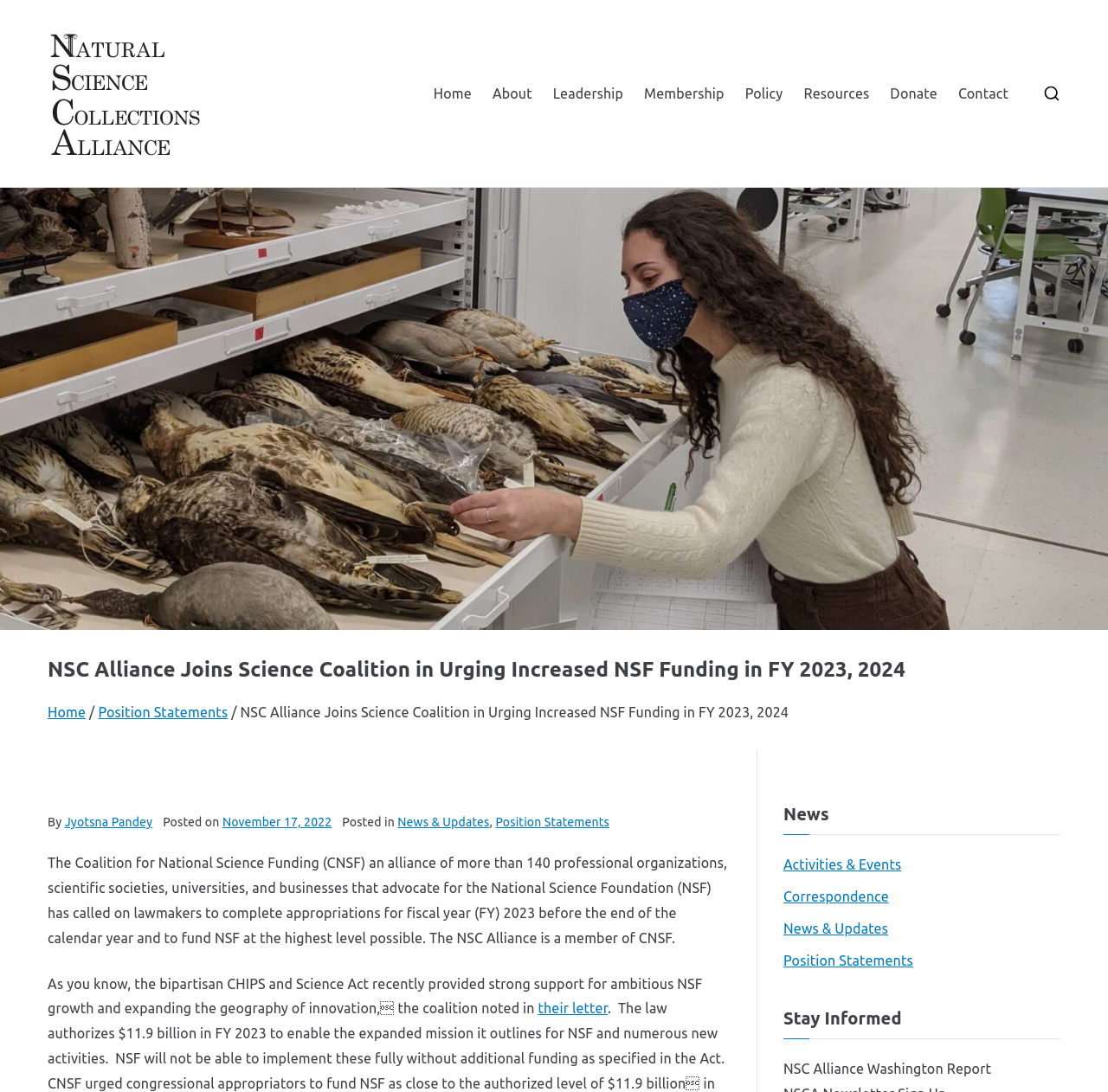What is the date of the article?
From the image, provide a succinct answer in one word or a short phrase.

November 17, 2022